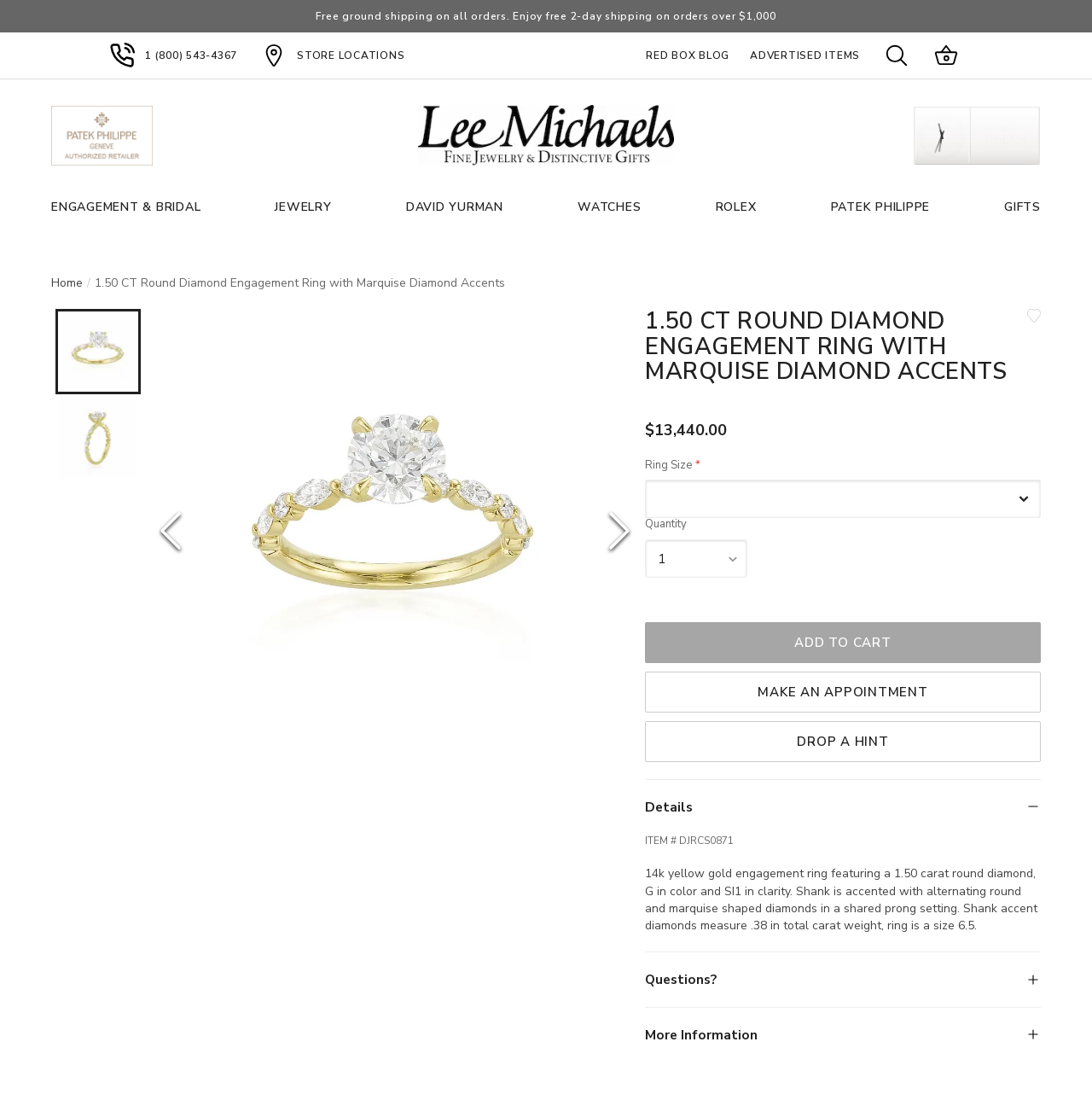Extract the bounding box coordinates of the UI element described: "aria-label="Next Slide"". Provide the coordinates in the format [left, top, right, bottom] with values ranging from 0 to 1.

[0.544, 0.412, 0.591, 0.552]